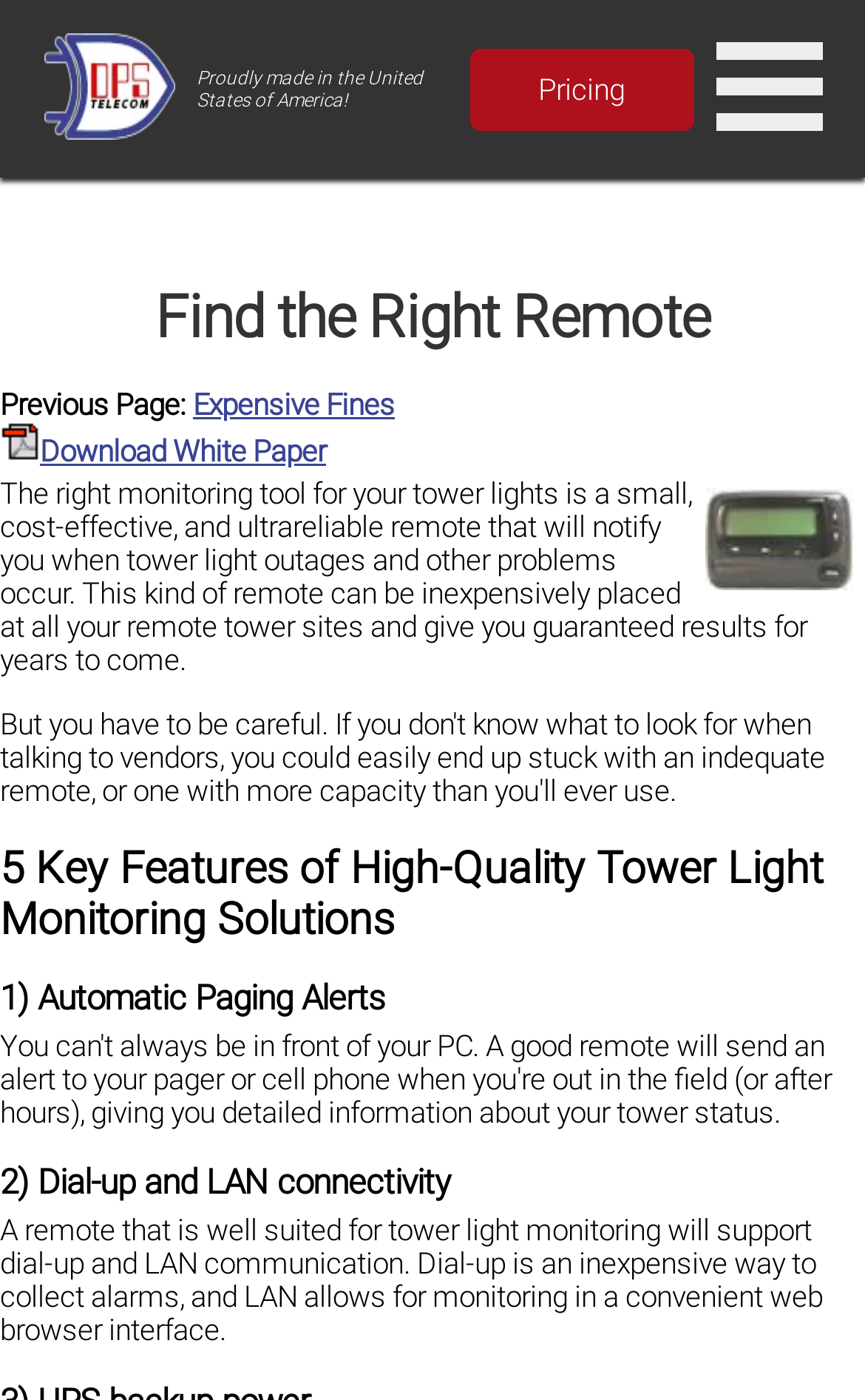Given the element description, predict the bounding box coordinates in the format (top-left x, top-left y, bottom-right x, bottom-right y). Make sure all values are between 0 and 1. Here is the element description: KristenDoyle.co

None